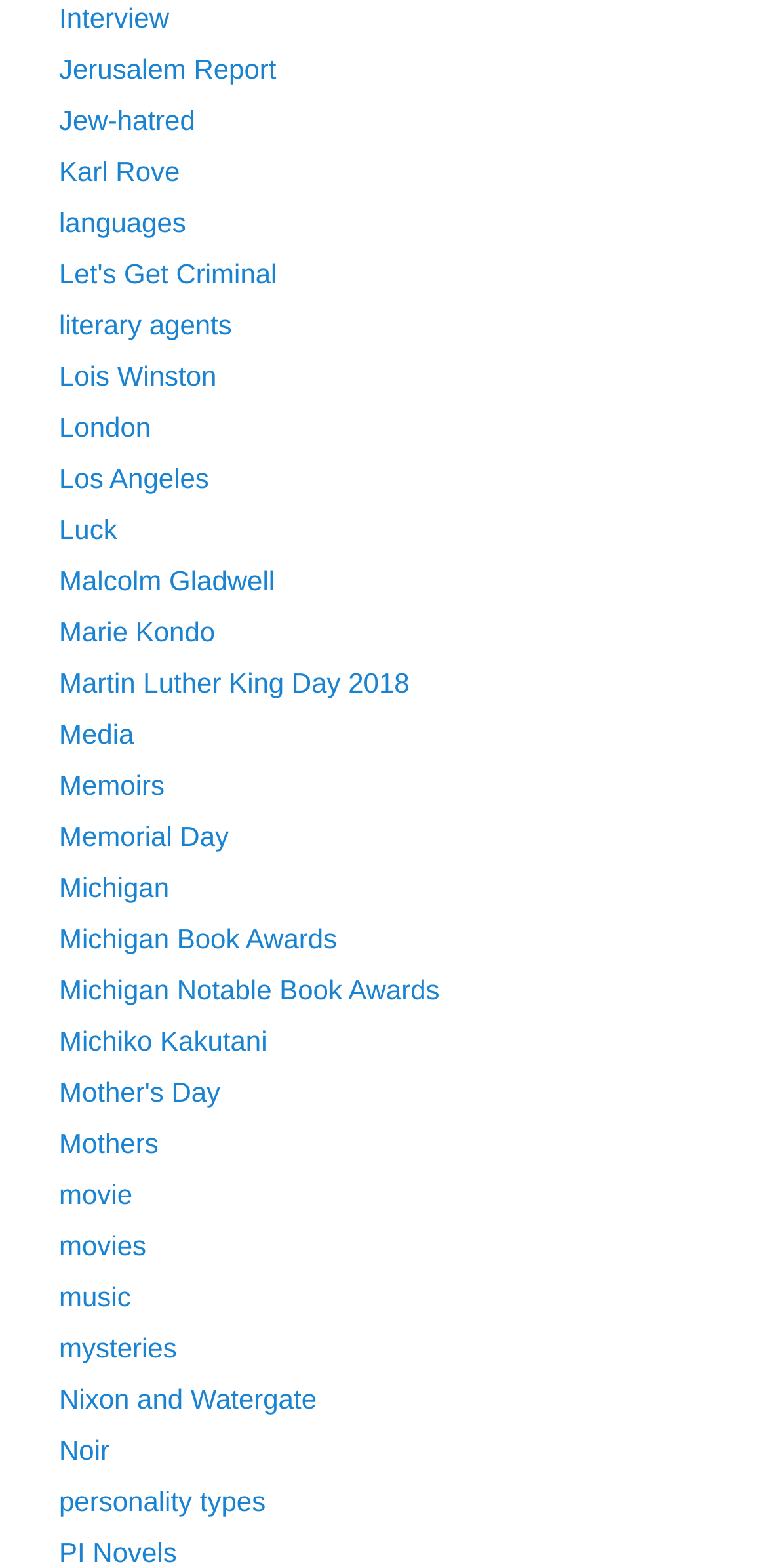Determine the bounding box coordinates for the clickable element to execute this instruction: "Discover languages". Provide the coordinates as four float numbers between 0 and 1, i.e., [left, top, right, bottom].

[0.077, 0.131, 0.243, 0.151]